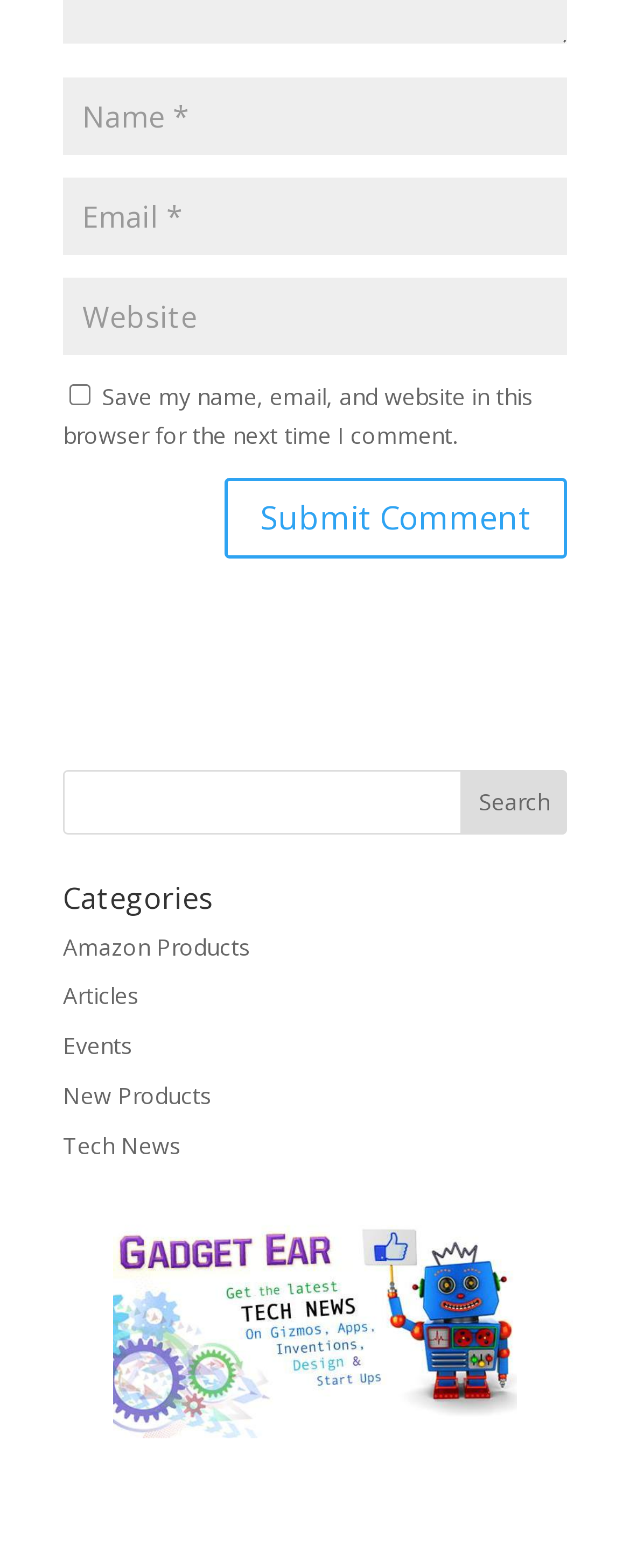Please answer the following question using a single word or phrase: How many categories are listed?

5